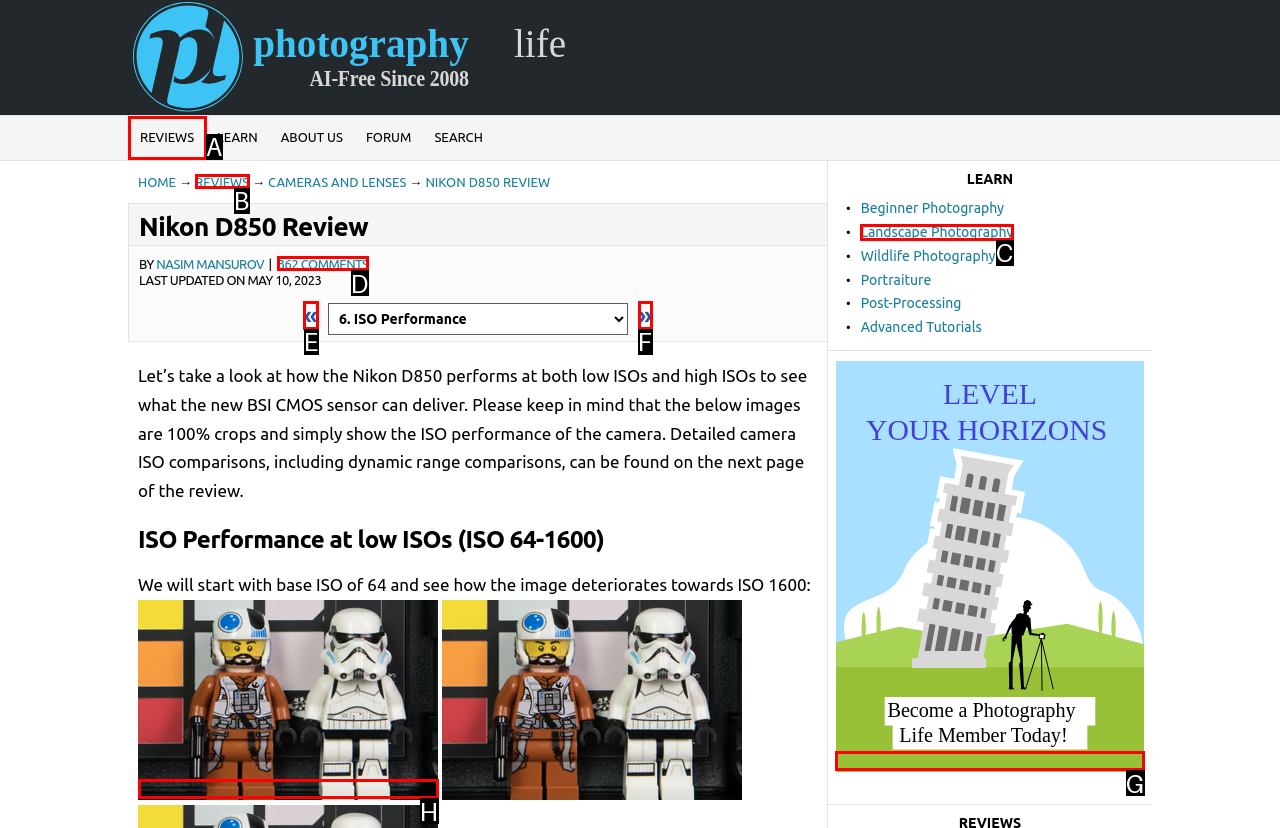From the given options, tell me which letter should be clicked to complete this task: support PL on Patreon
Answer with the letter only.

G